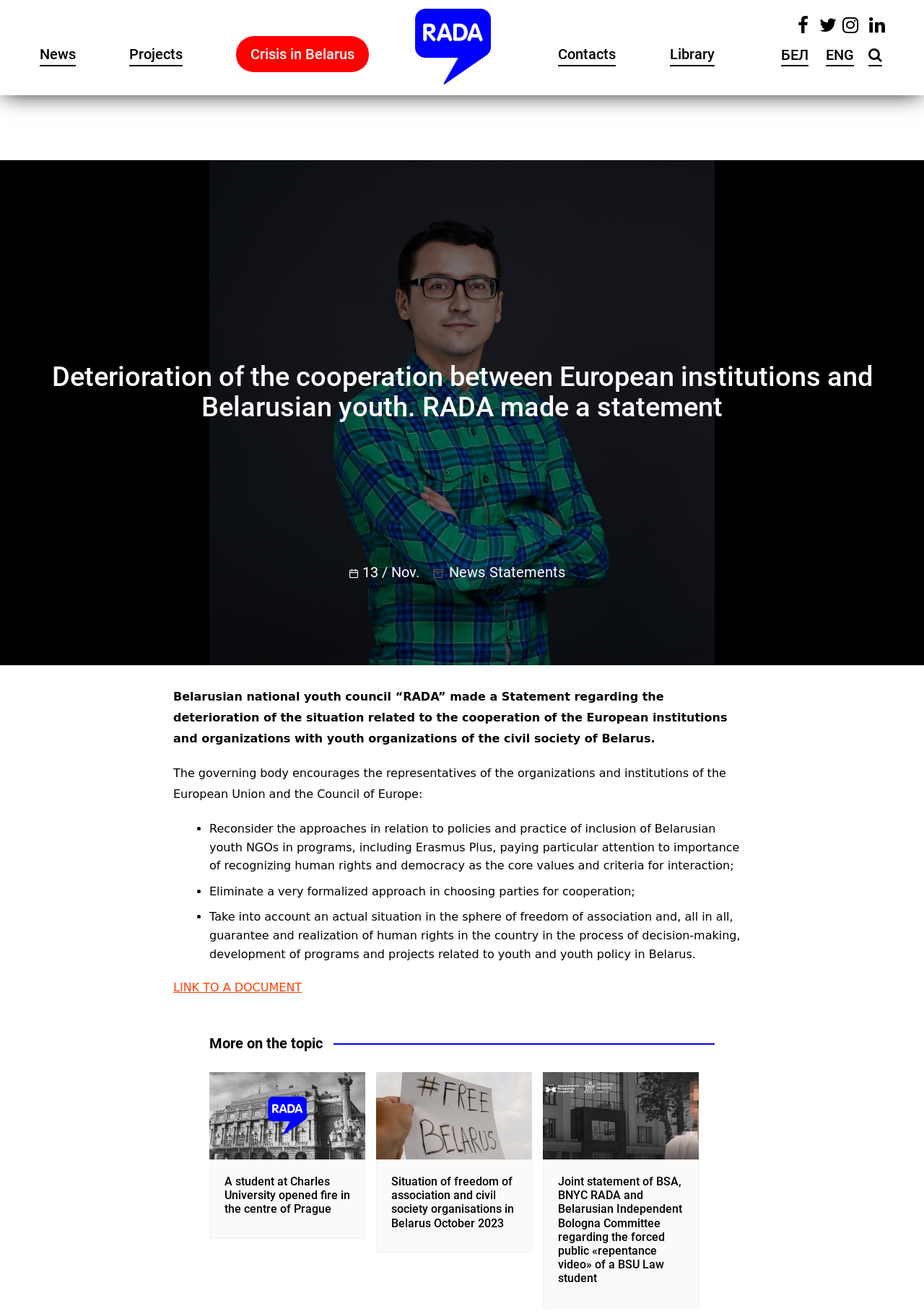Determine the bounding box coordinates of the clickable area required to perform the following instruction: "View the document". The coordinates should be represented as four float numbers between 0 and 1: [left, top, right, bottom].

[0.188, 0.745, 0.327, 0.756]